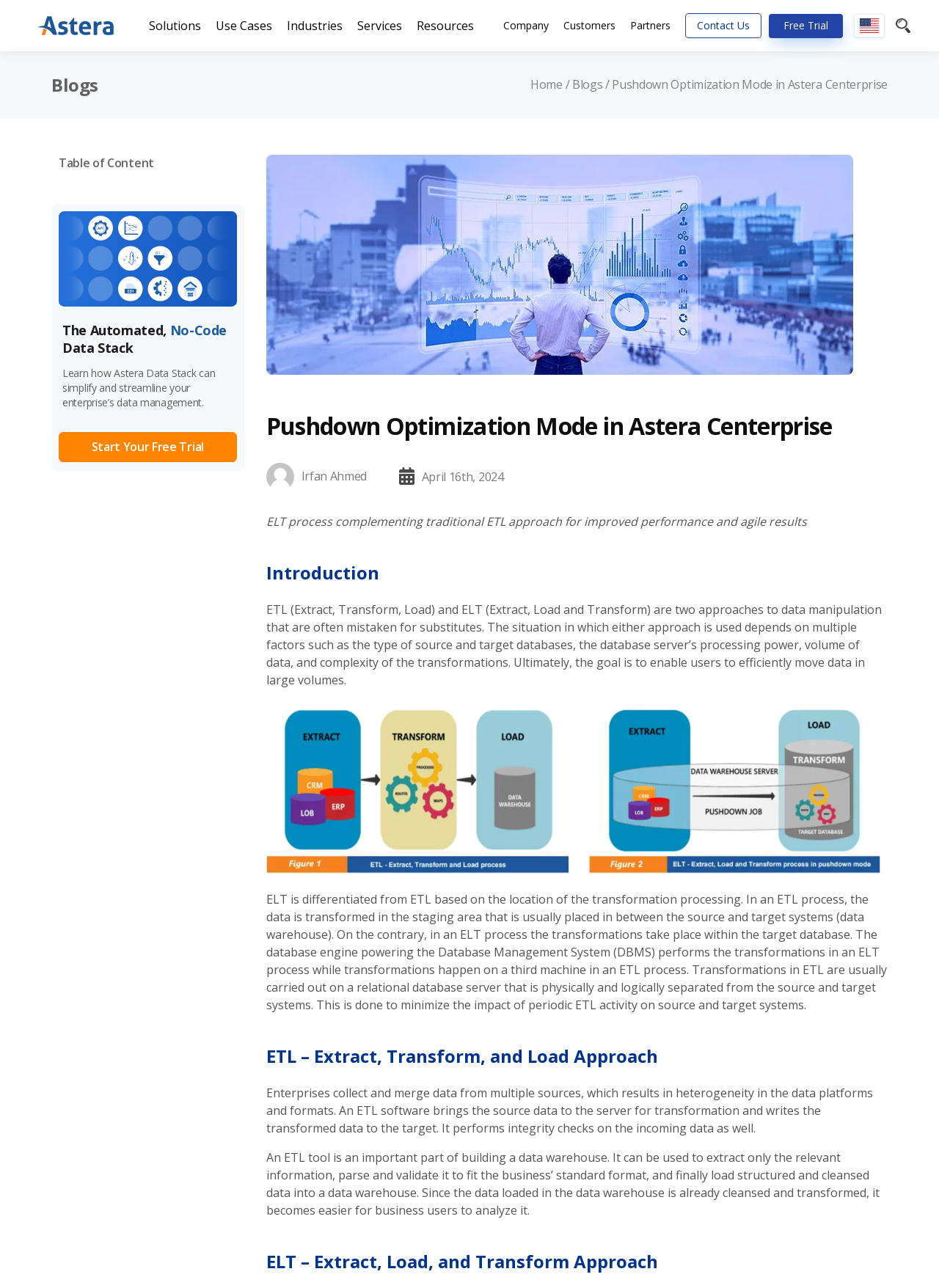Kindly determine the bounding box coordinates for the area that needs to be clicked to execute this instruction: "Click on the 'Solutions' link".

[0.159, 0.0, 0.214, 0.04]